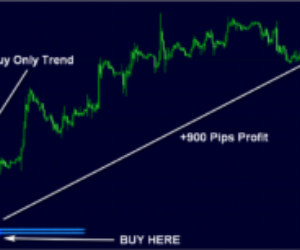Where should traders enter the trade?
Provide a thorough and detailed answer to the question.

The chart provides a clear guidance on where to enter the trade, marked as 'BUY HERE', which captures the essence of timing in trading for maximum benefit.